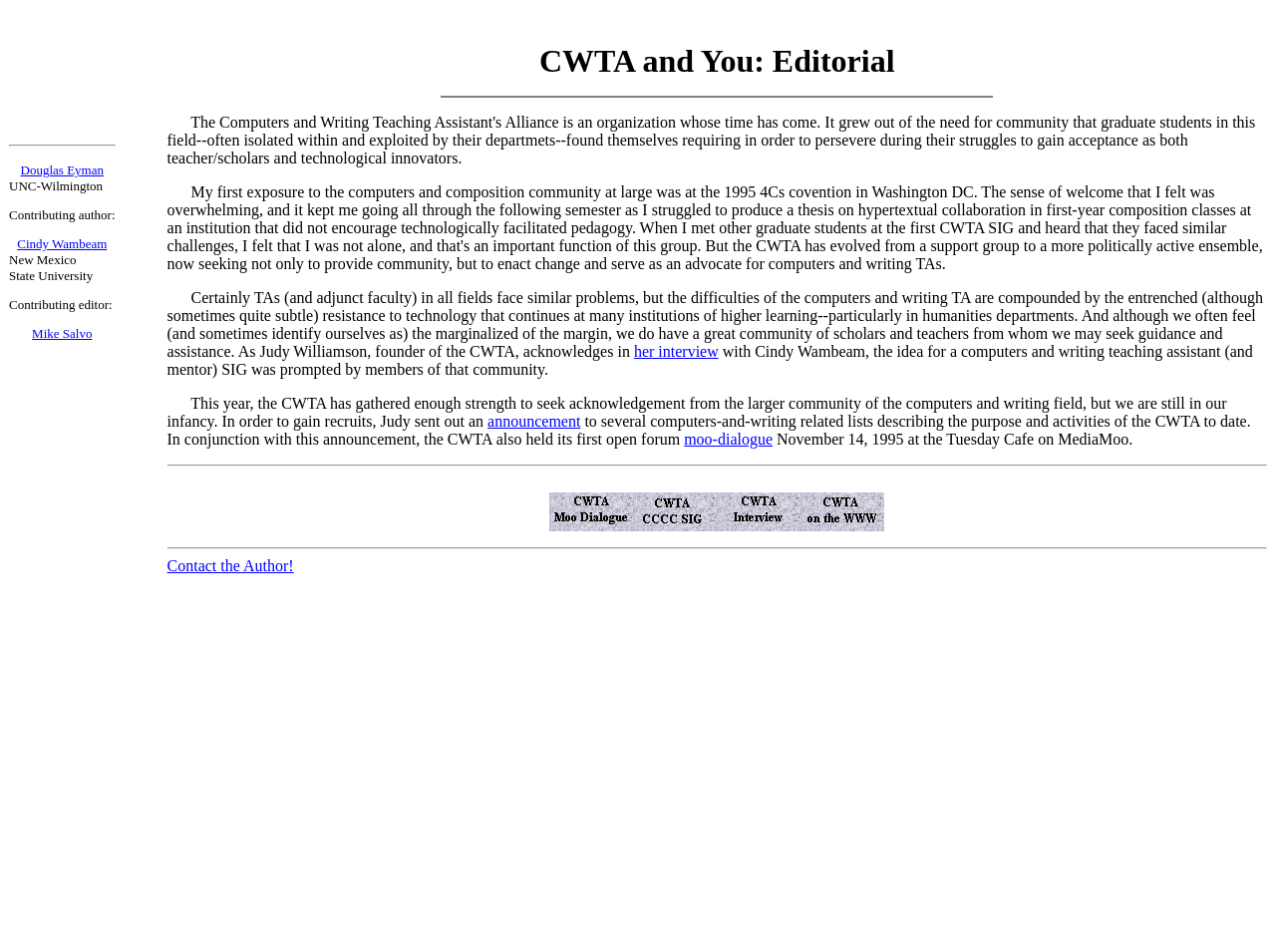From the given element description: "Download", find the bounding box for the UI element. Provide the coordinates as four float numbers between 0 and 1, in the order [left, top, right, bottom].

None